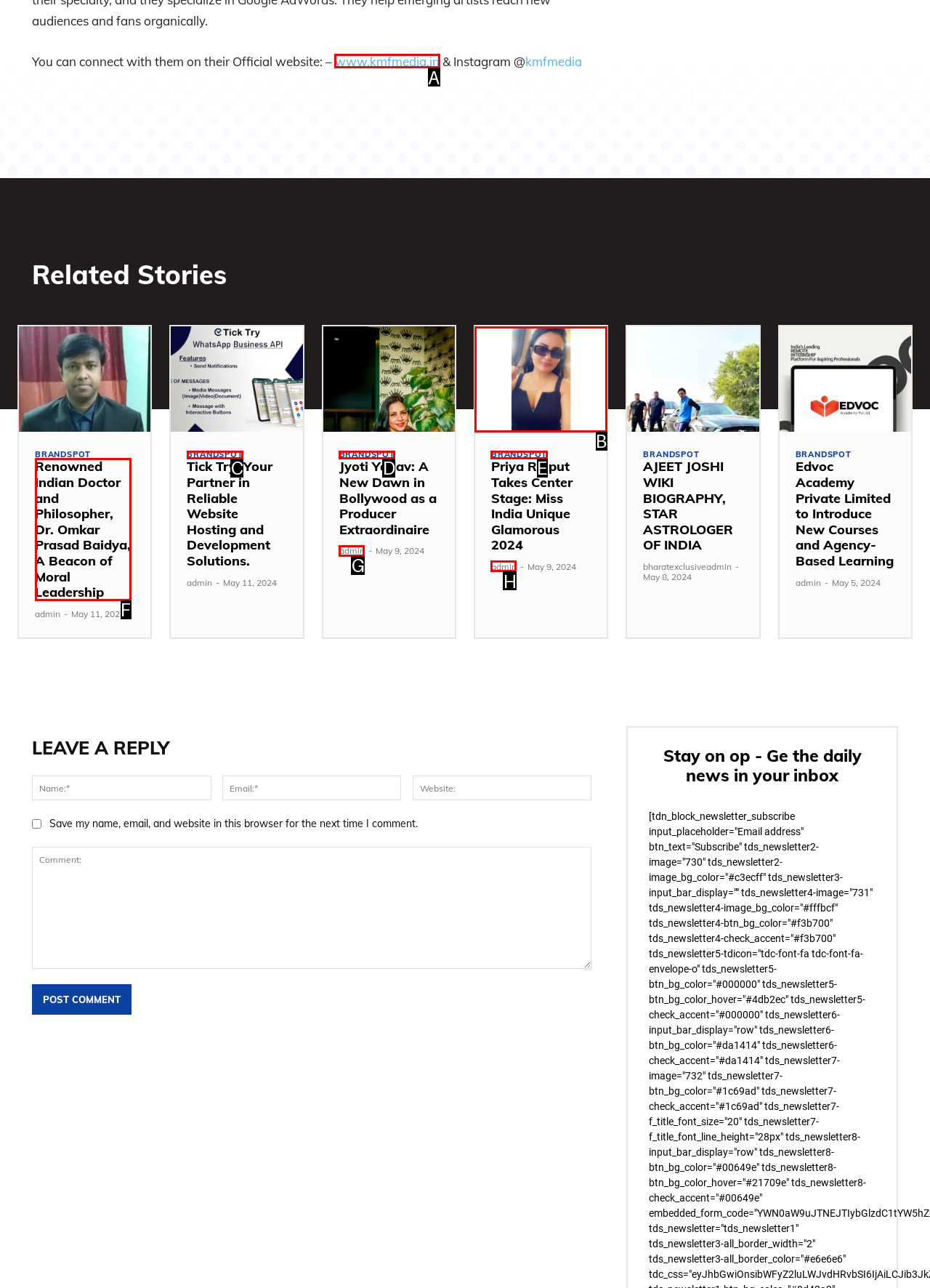Select the HTML element to finish the task: Visit the official website of kmfmedia Reply with the letter of the correct option.

A